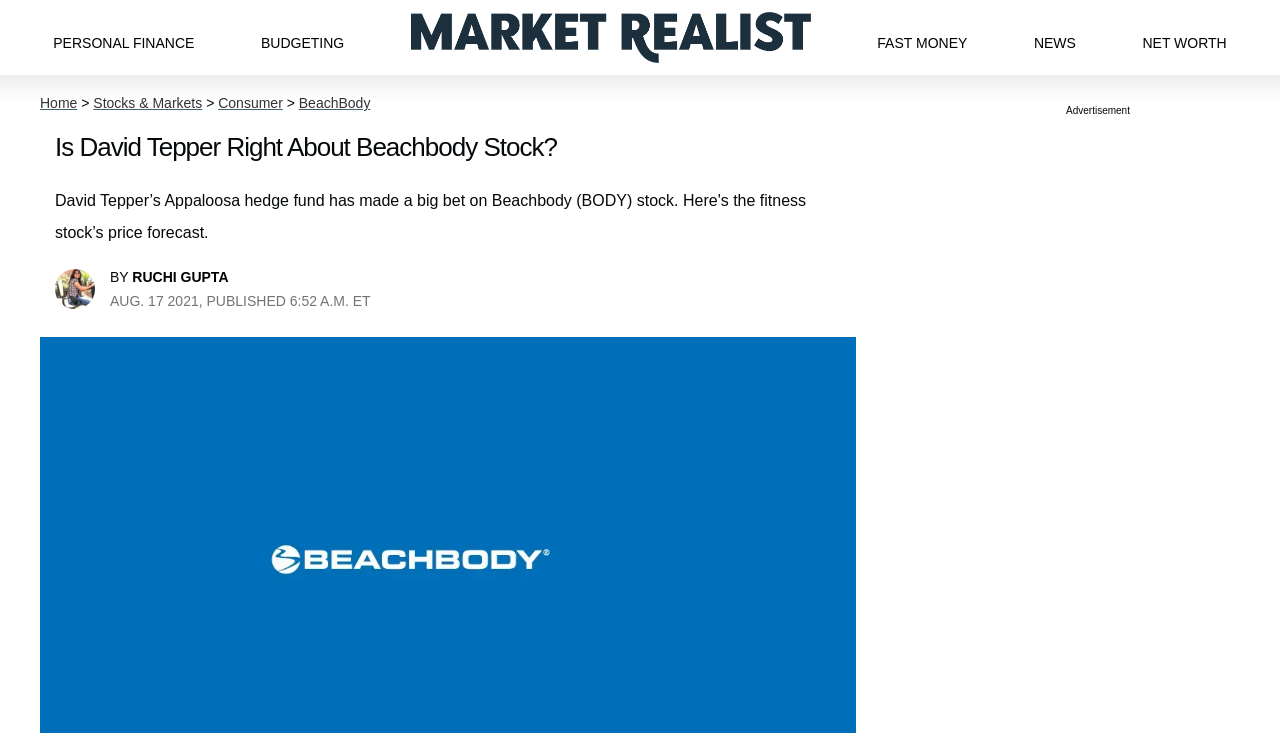What is the date of publication of the article?
Respond to the question with a well-detailed and thorough answer.

The webpage has a static text element showing the date and time of publication, which is AUG. 17 2021, 6:52 A.M. ET.